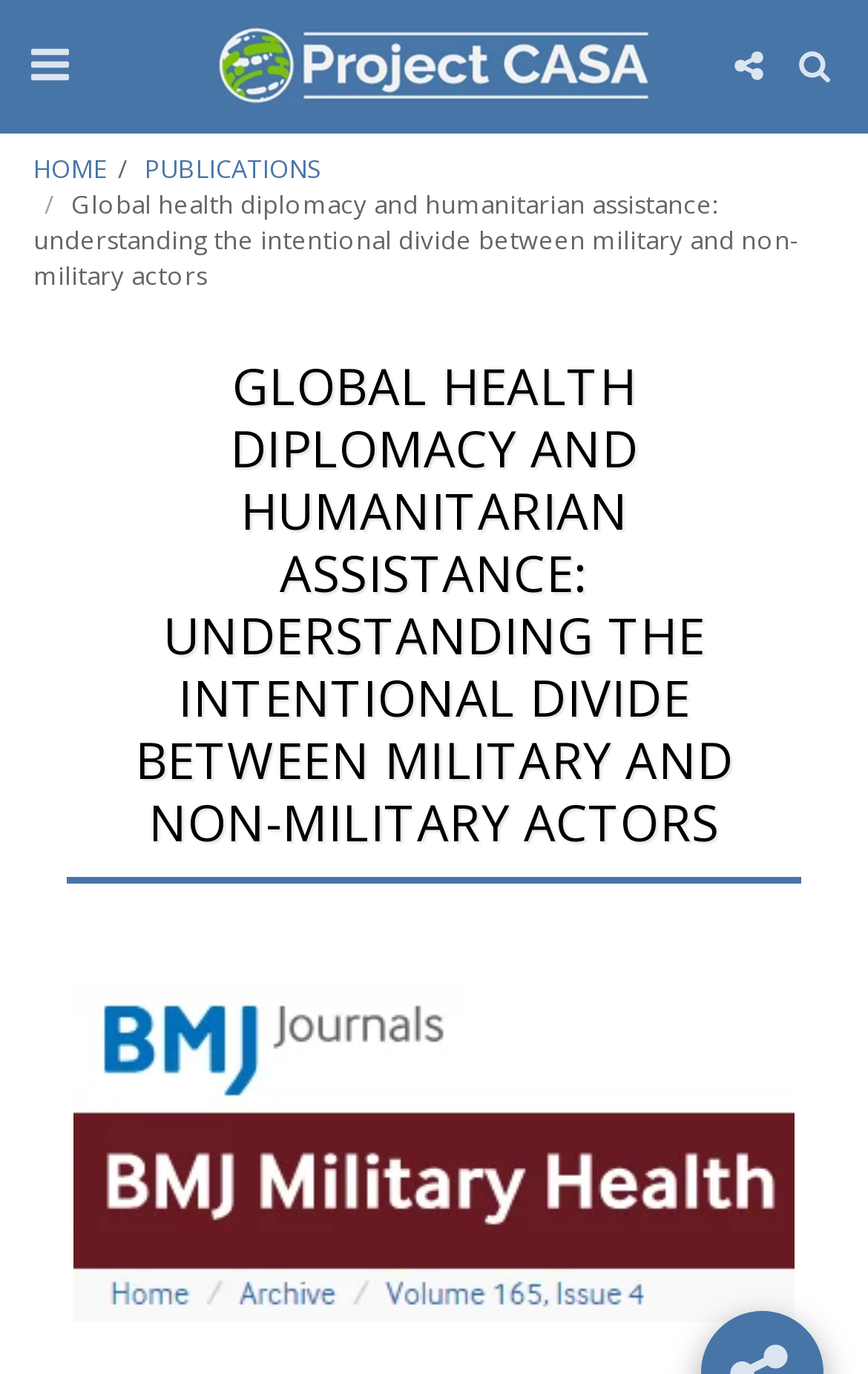What is the text of the main heading on the webpage?
Please provide a single word or phrase as the answer based on the screenshot.

GLOBAL HEALTH DIPLOMACY AND HUMANITARIAN ASSISTANCE: UNDERSTANDING THE INTENTIONAL DIVIDE BETWEEN MILITARY AND NON-MILITARY ACTORS